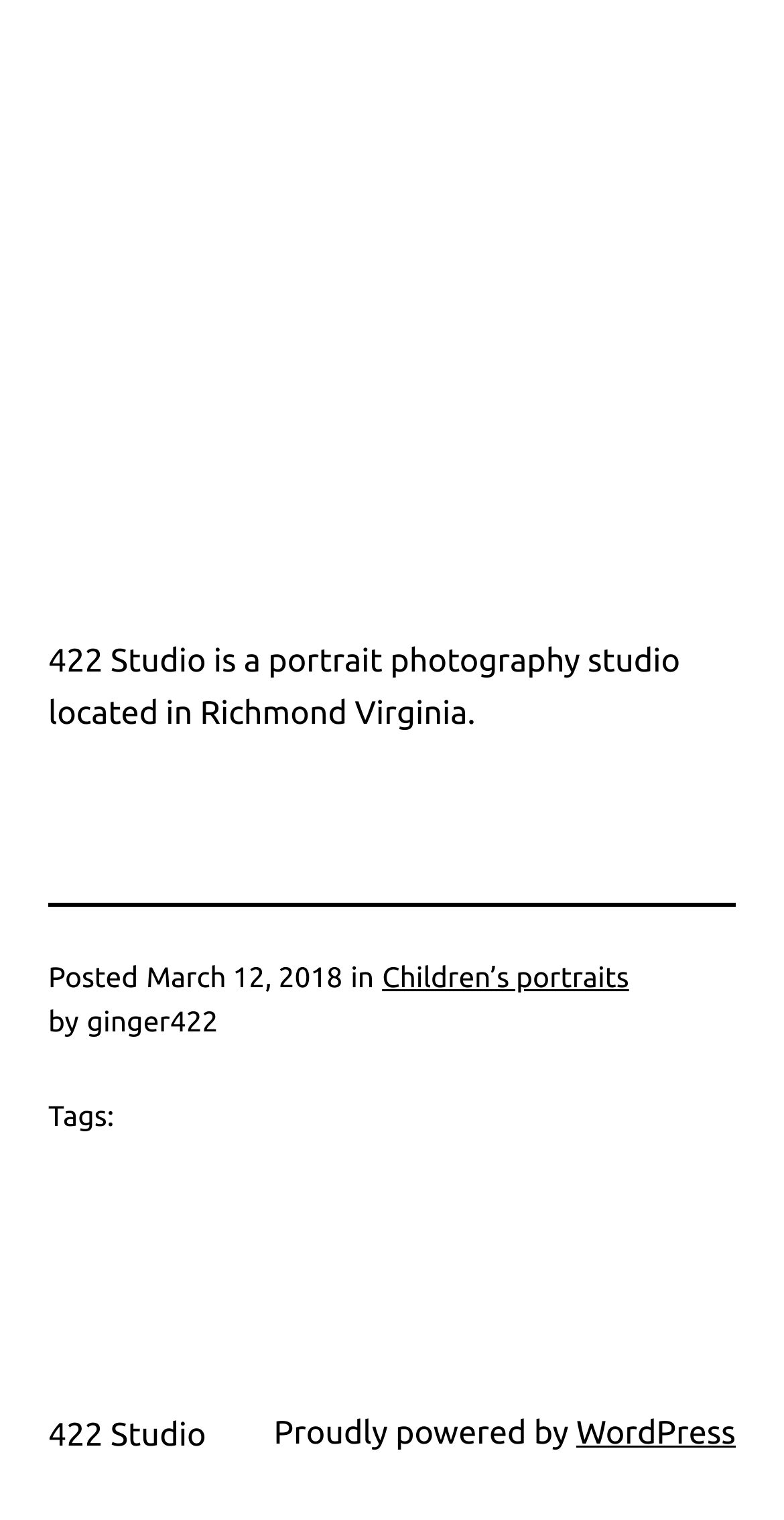What platform is the website powered by?
Based on the image, provide your answer in one word or phrase.

WordPress